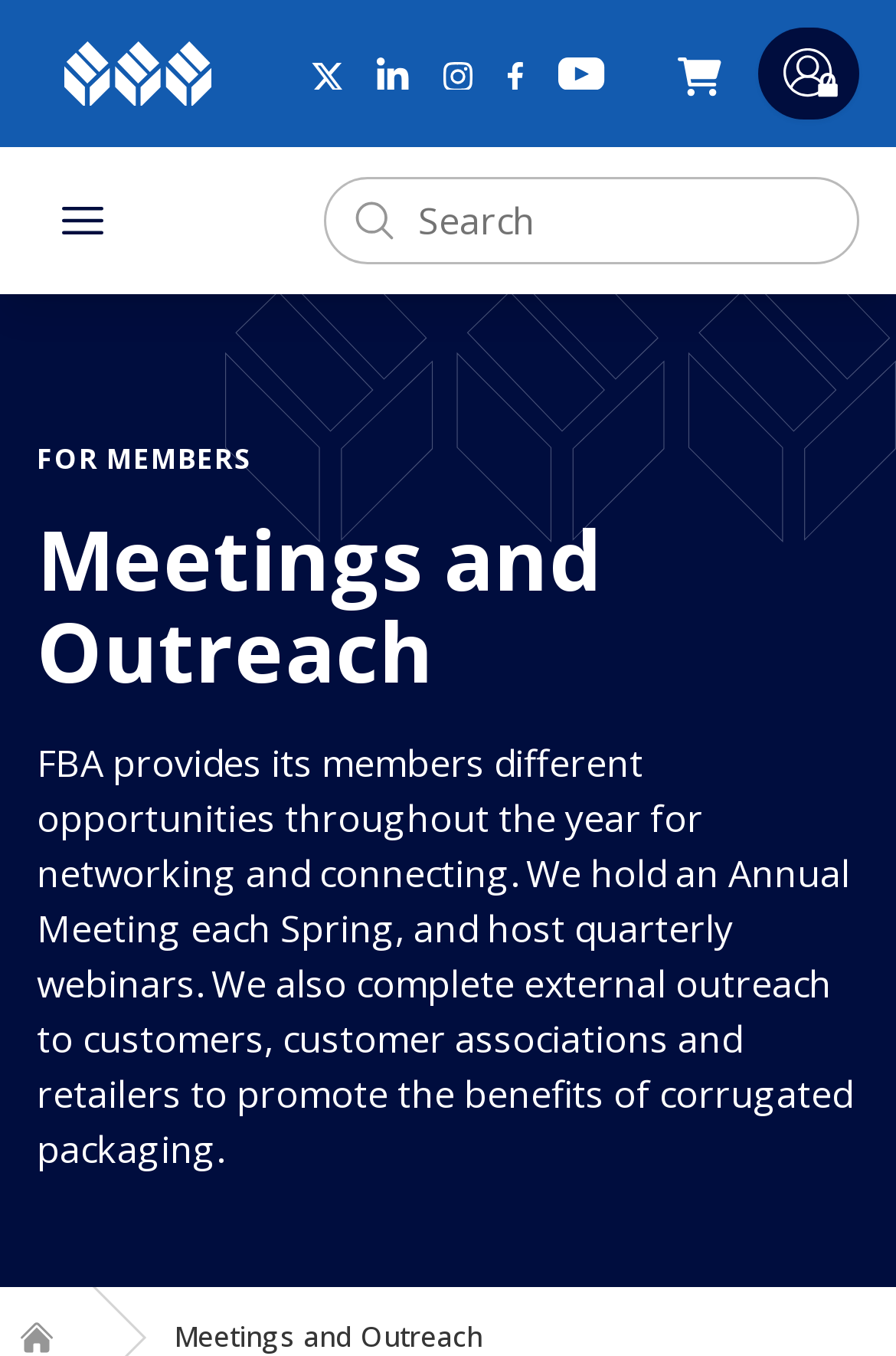Provide your answer in a single word or phrase: 
What is the purpose of FBA's Annual Meeting?

Networking